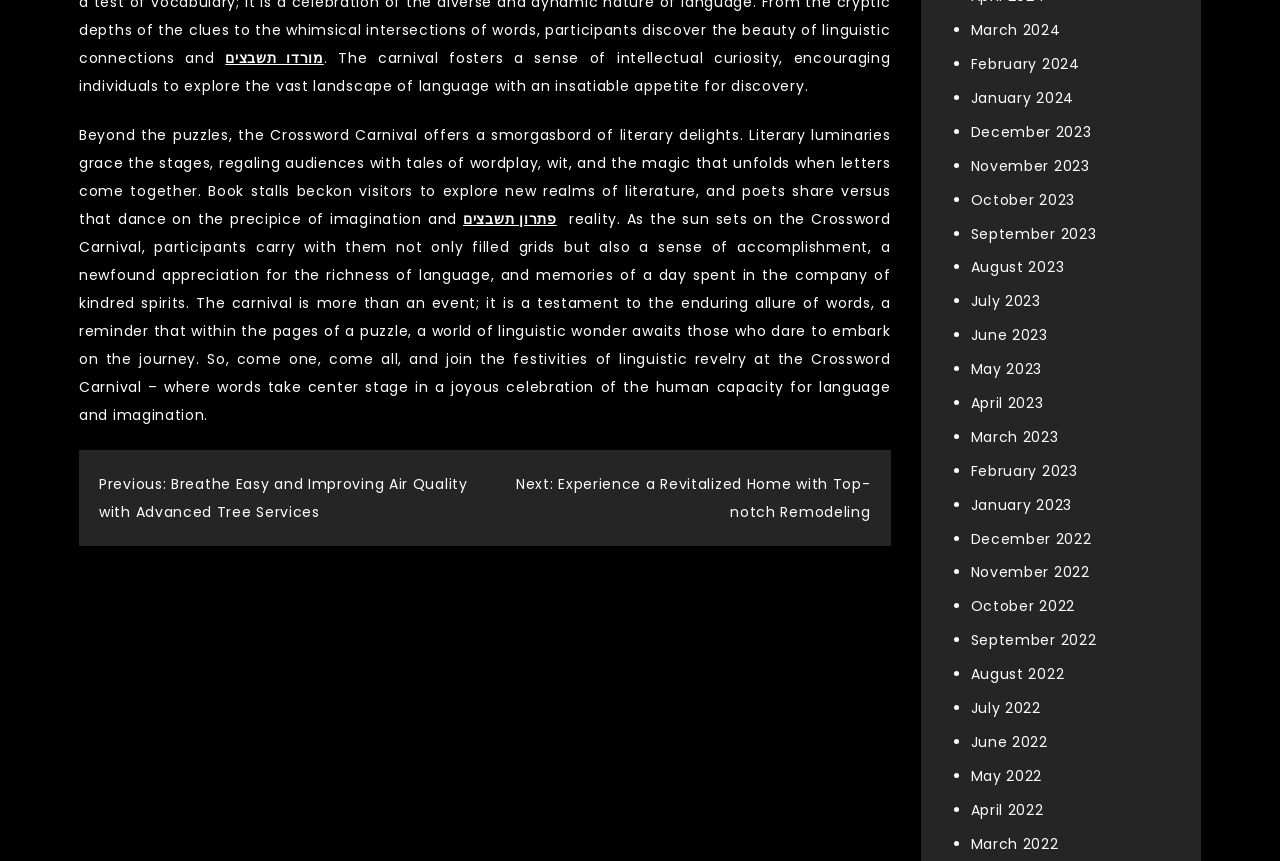Please indicate the bounding box coordinates for the clickable area to complete the following task: "Go to the 'Posts' navigation". The coordinates should be specified as four float numbers between 0 and 1, i.e., [left, top, right, bottom].

[0.062, 0.523, 0.696, 0.634]